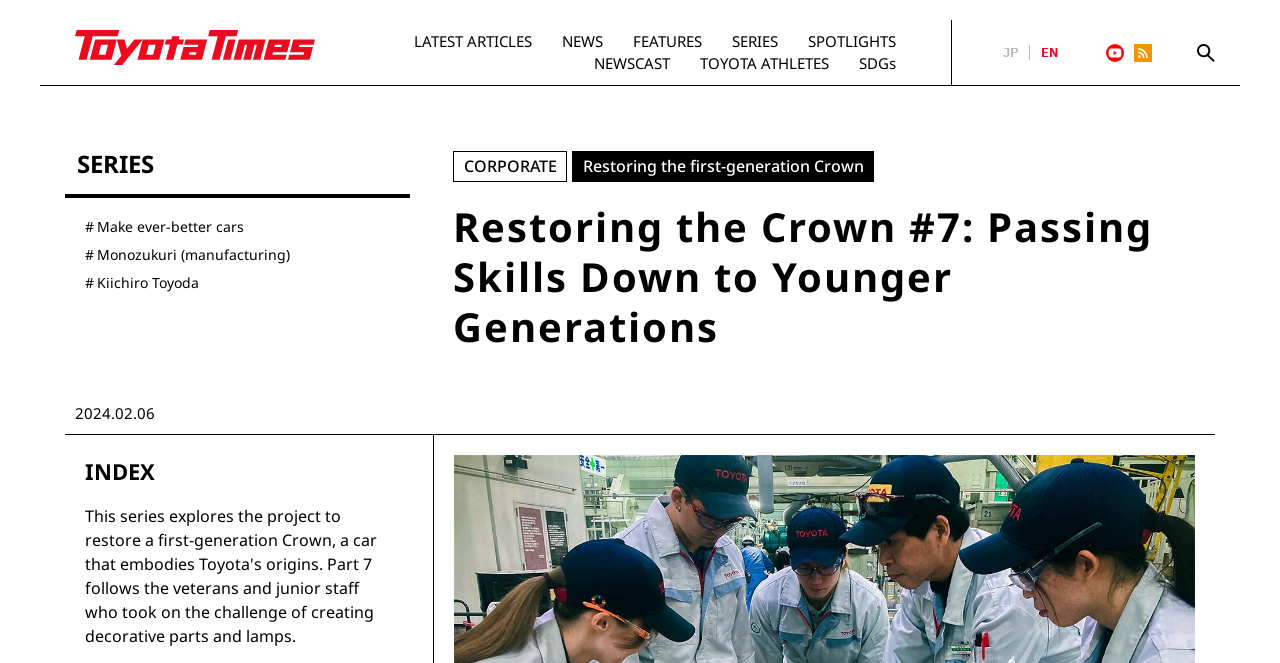What type of content is available on the webpage?
Respond with a short answer, either a single word or a phrase, based on the image.

Articles and series